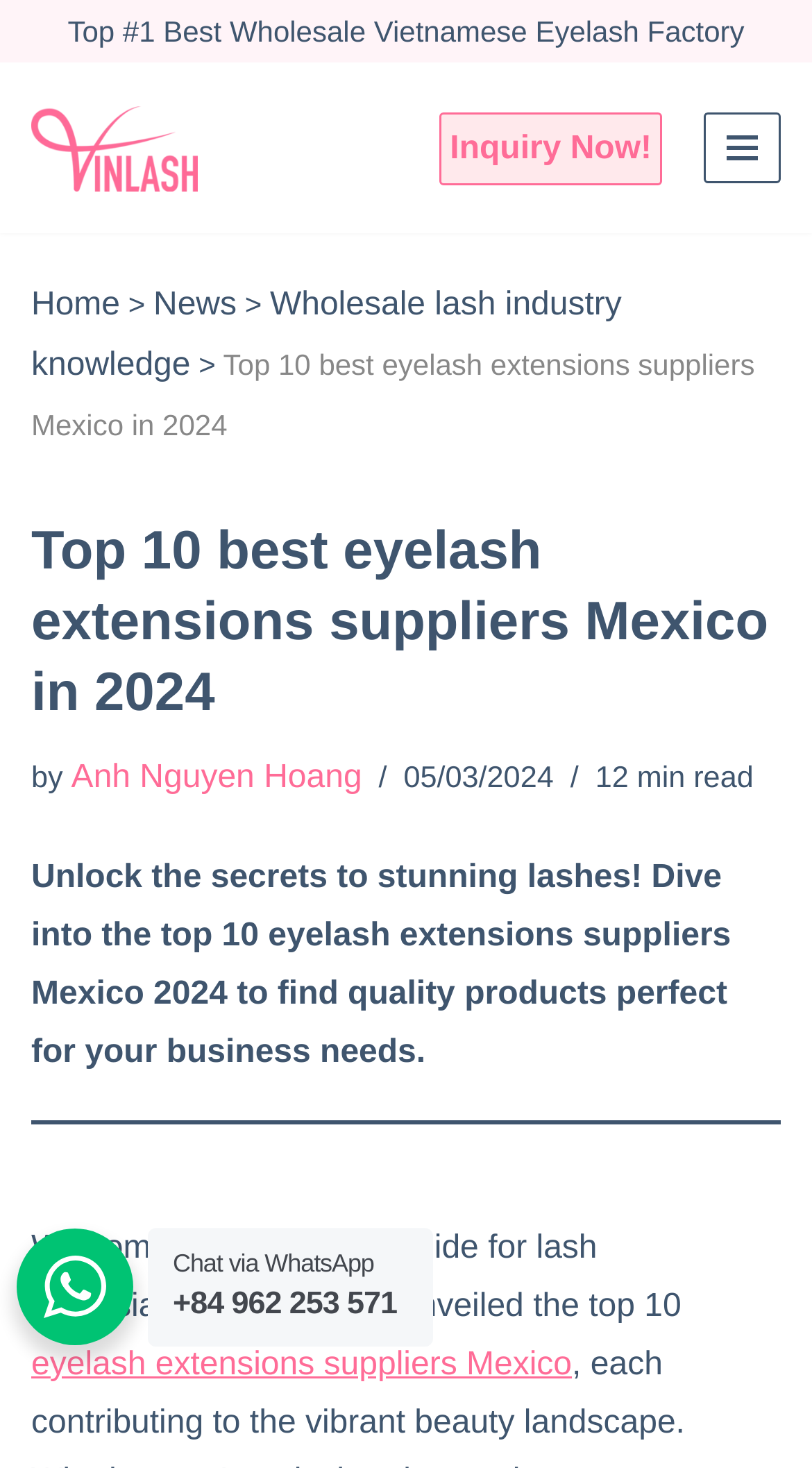What is the text of the webpage's headline?

Top 10 best eyelash extensions suppliers Mexico in 2024